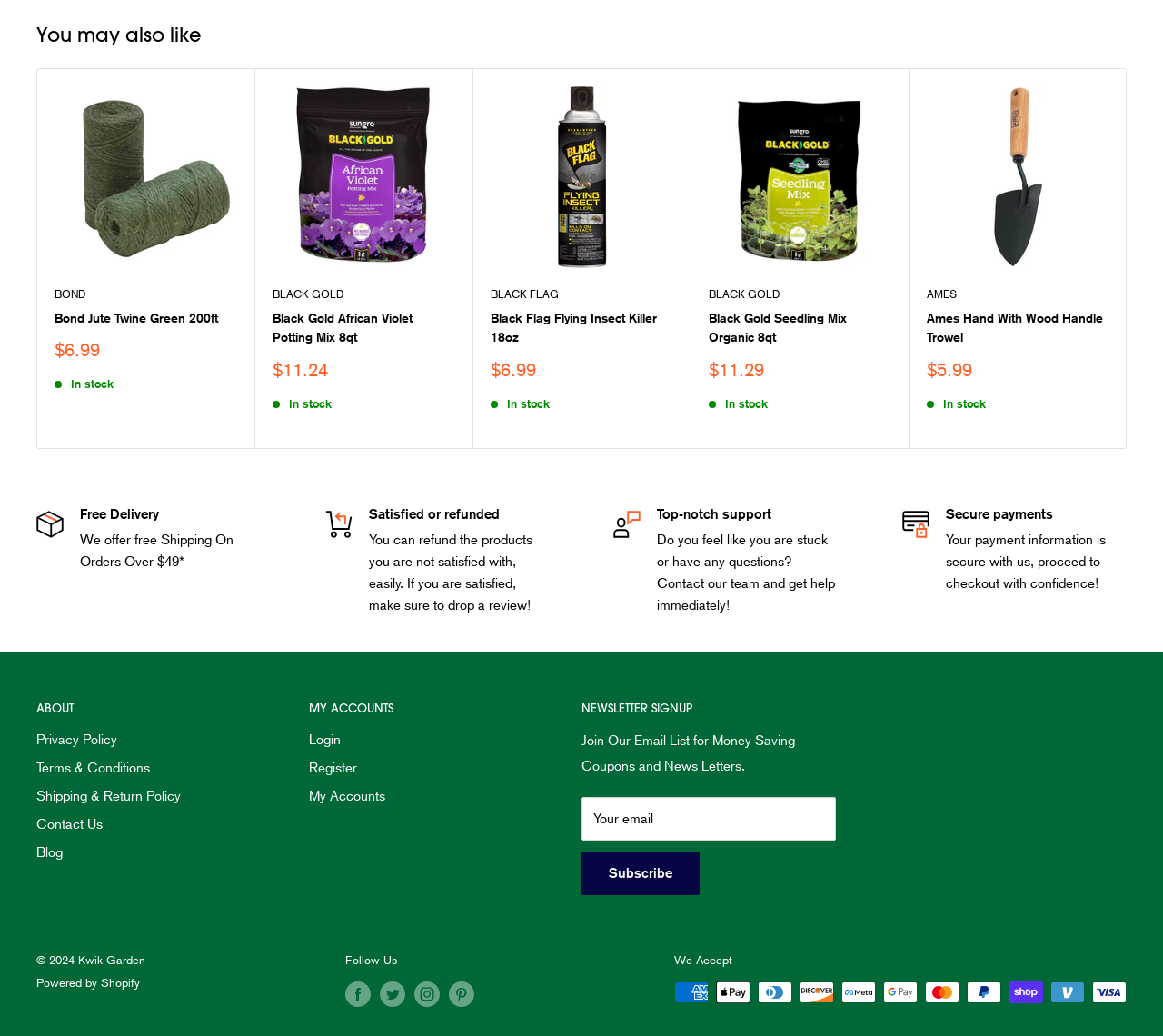What is the call to action on the newsletter signup section?
Please provide a single word or phrase based on the screenshot.

Subscribe